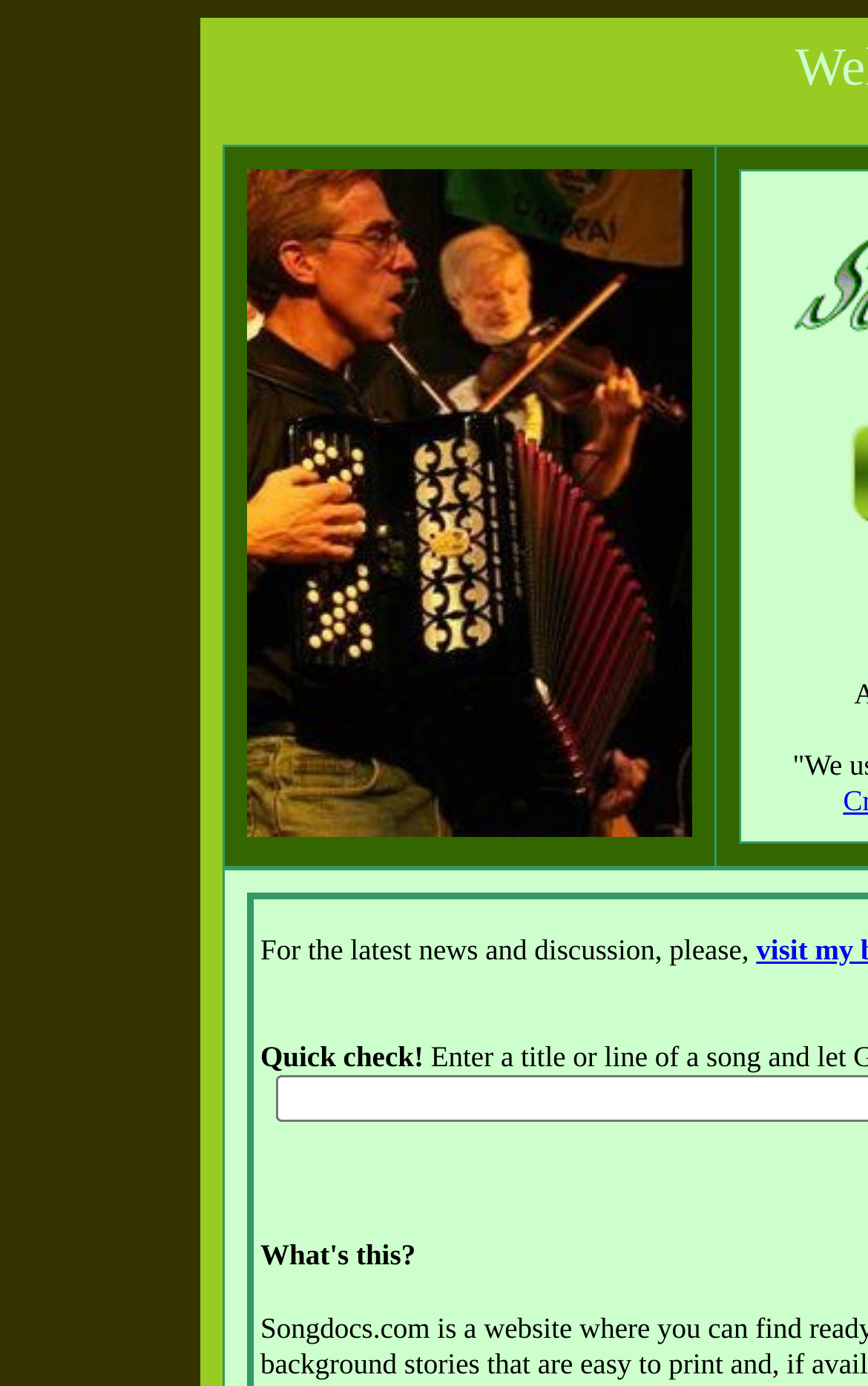Using the provided element description "alt="Click for Cripple Oak"", determine the bounding box coordinates of the UI element.

[0.285, 0.583, 0.797, 0.61]